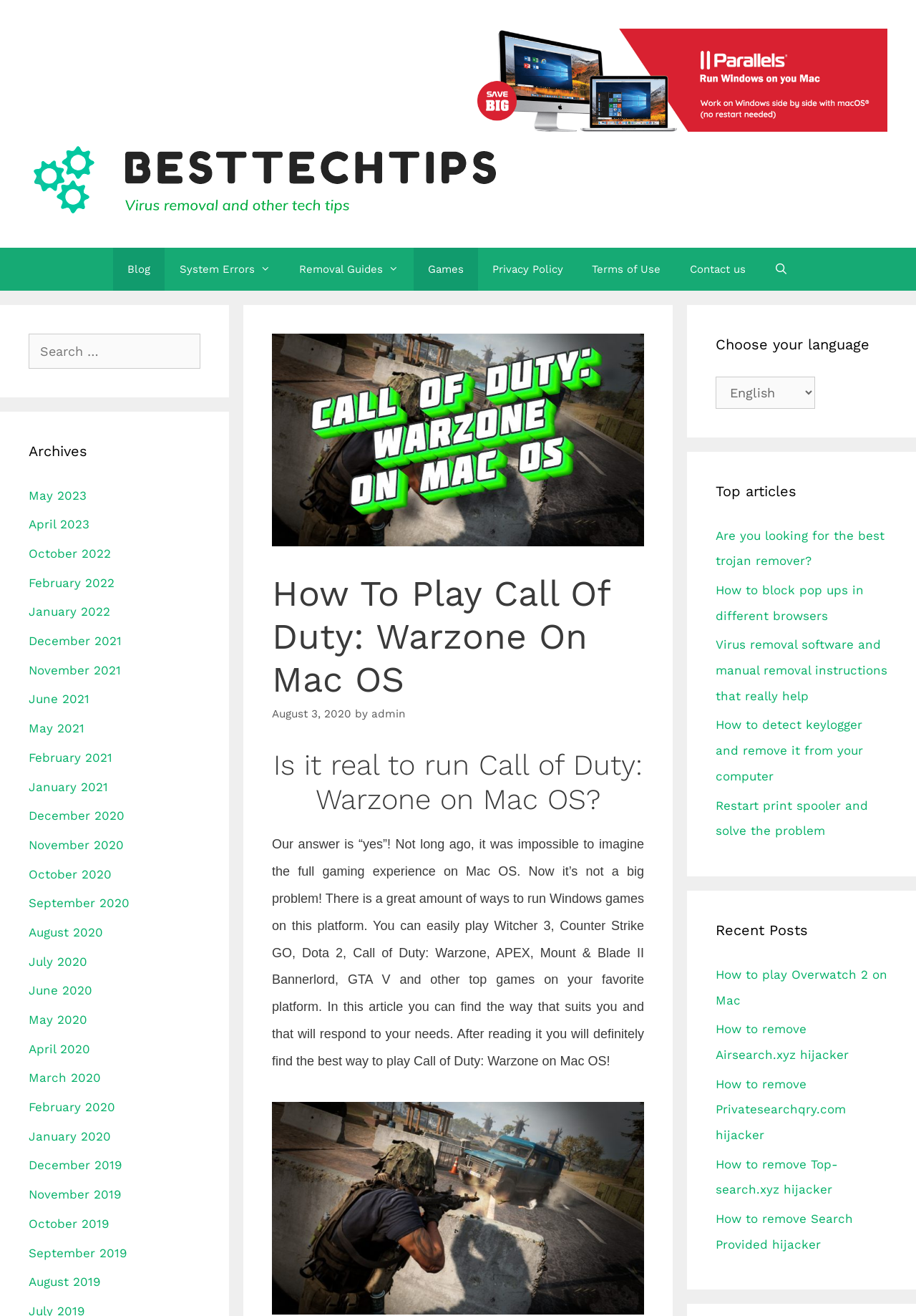Show the bounding box coordinates for the element that needs to be clicked to execute the following instruction: "View recent posts". Provide the coordinates in the form of four float numbers between 0 and 1, i.e., [left, top, right, bottom].

[0.781, 0.699, 0.969, 0.715]